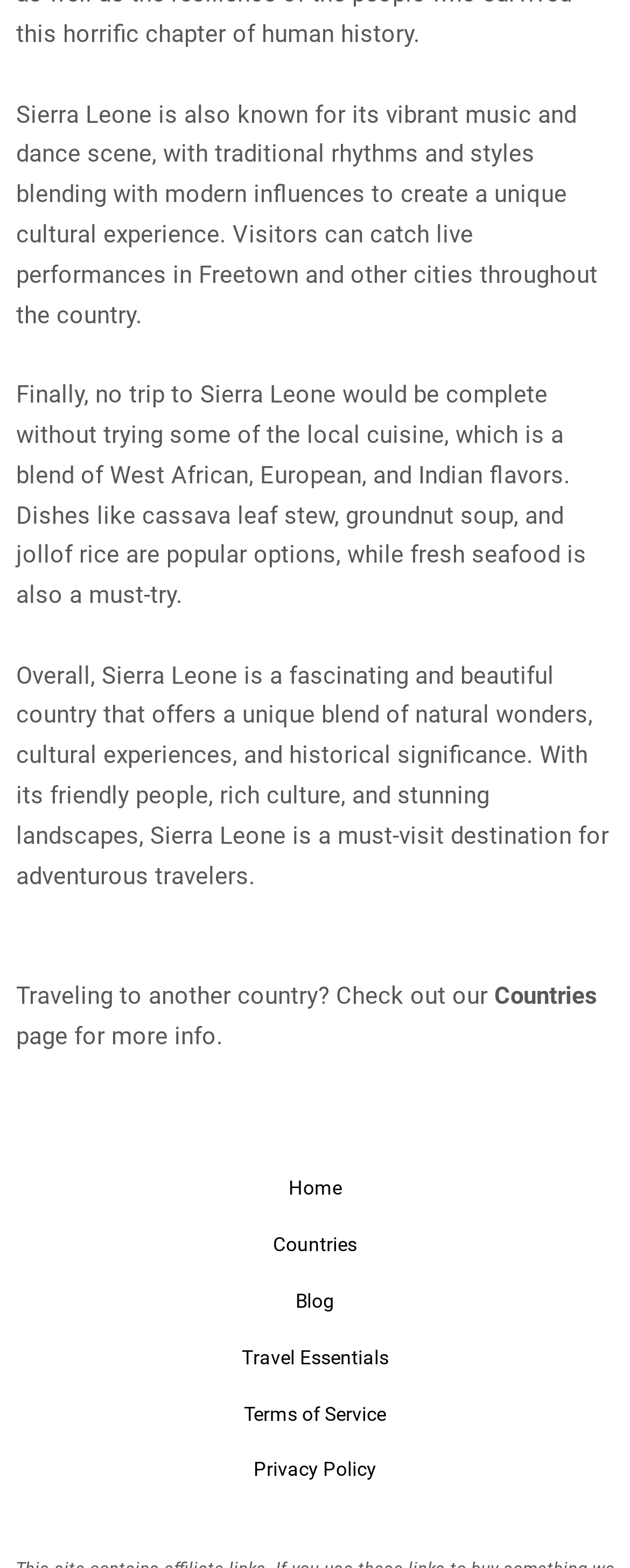Give a concise answer using only one word or phrase for this question:
What is Sierra Leone known for?

vibrant music and dance scene